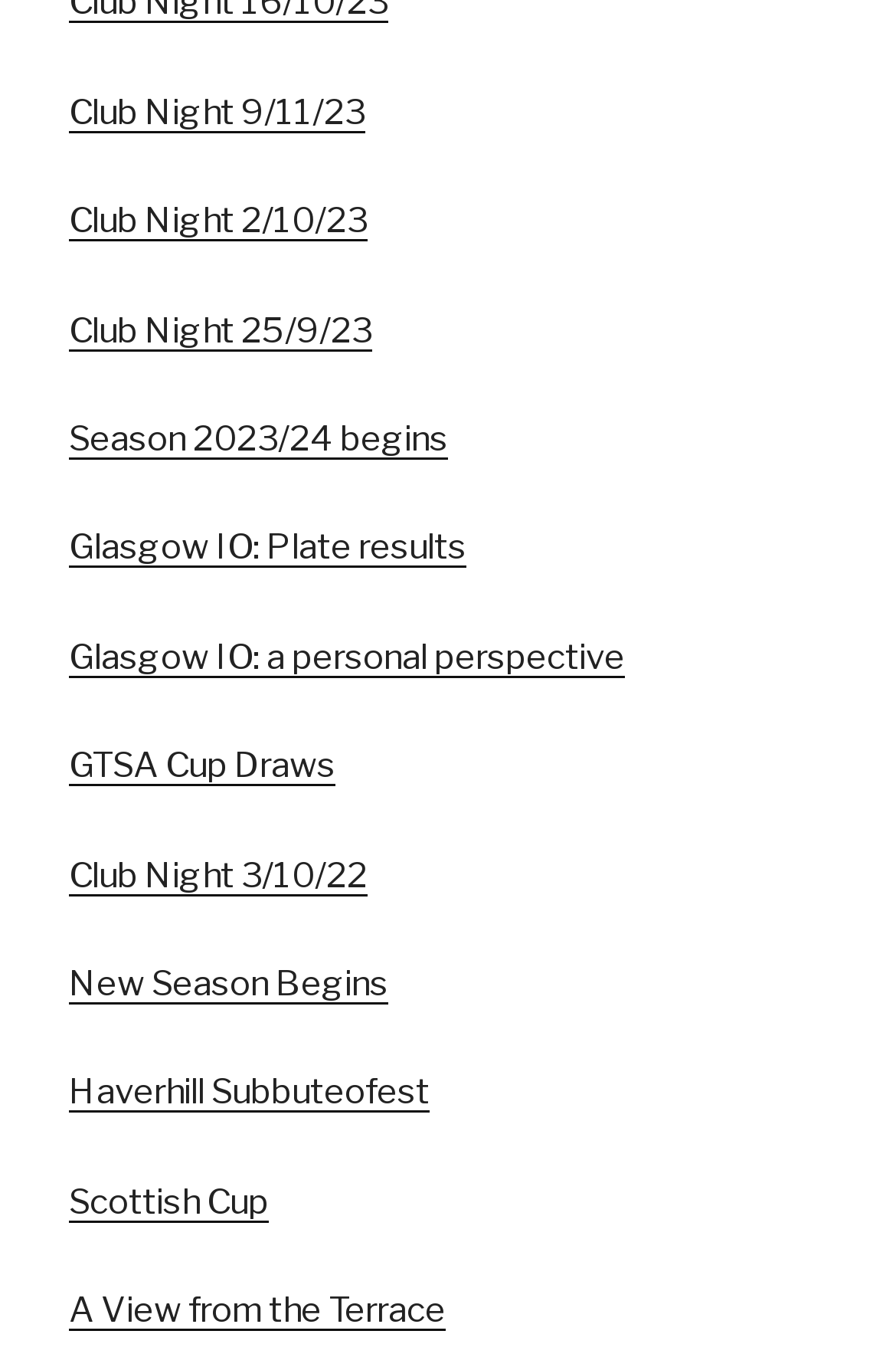What is the date of the Club Night event?
Please answer using one word or phrase, based on the screenshot.

9/11/23